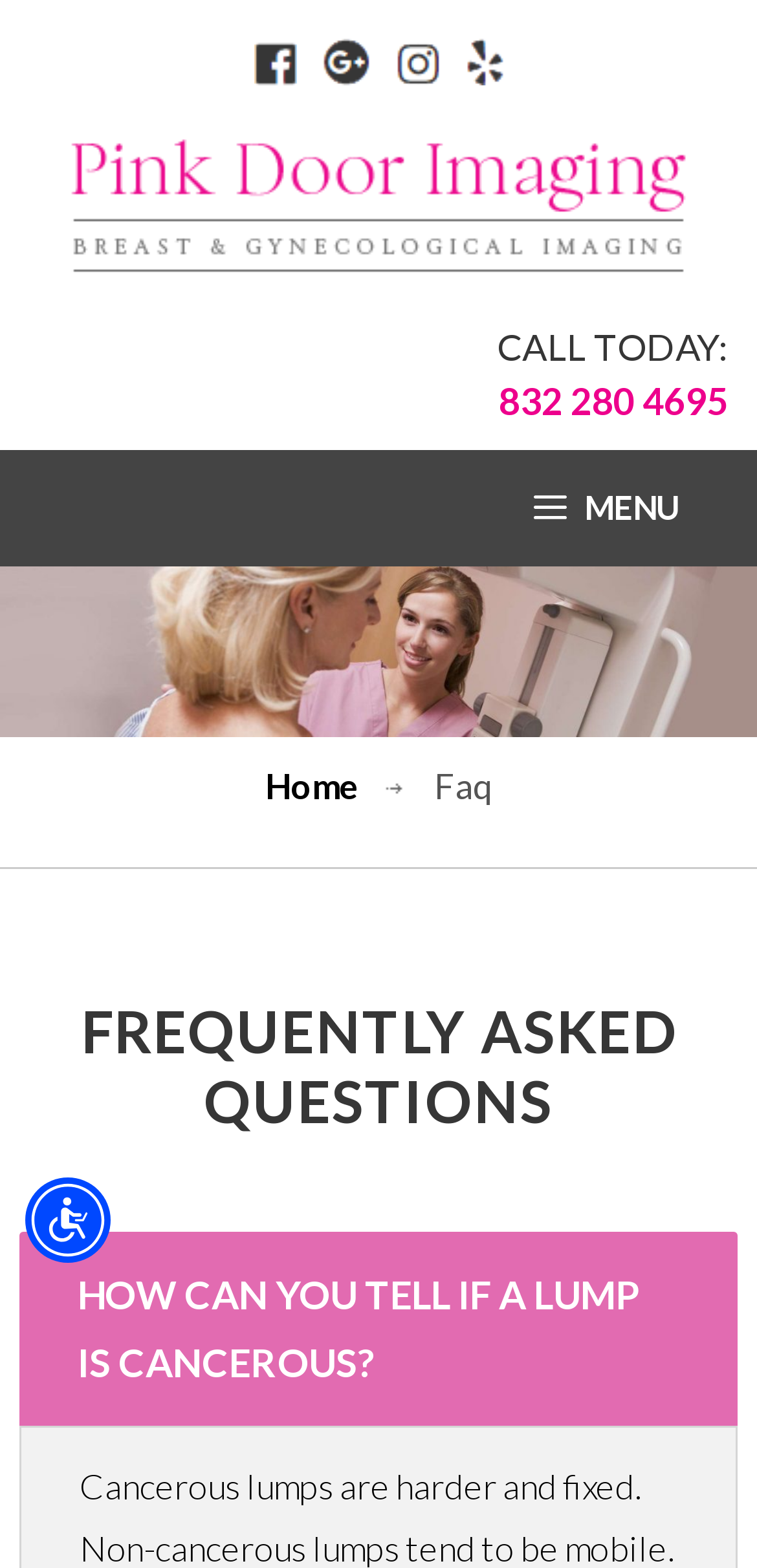Determine the bounding box coordinates for the clickable element to execute this instruction: "Click the Accessibility Menu button". Provide the coordinates as four float numbers between 0 and 1, i.e., [left, top, right, bottom].

[0.033, 0.751, 0.146, 0.805]